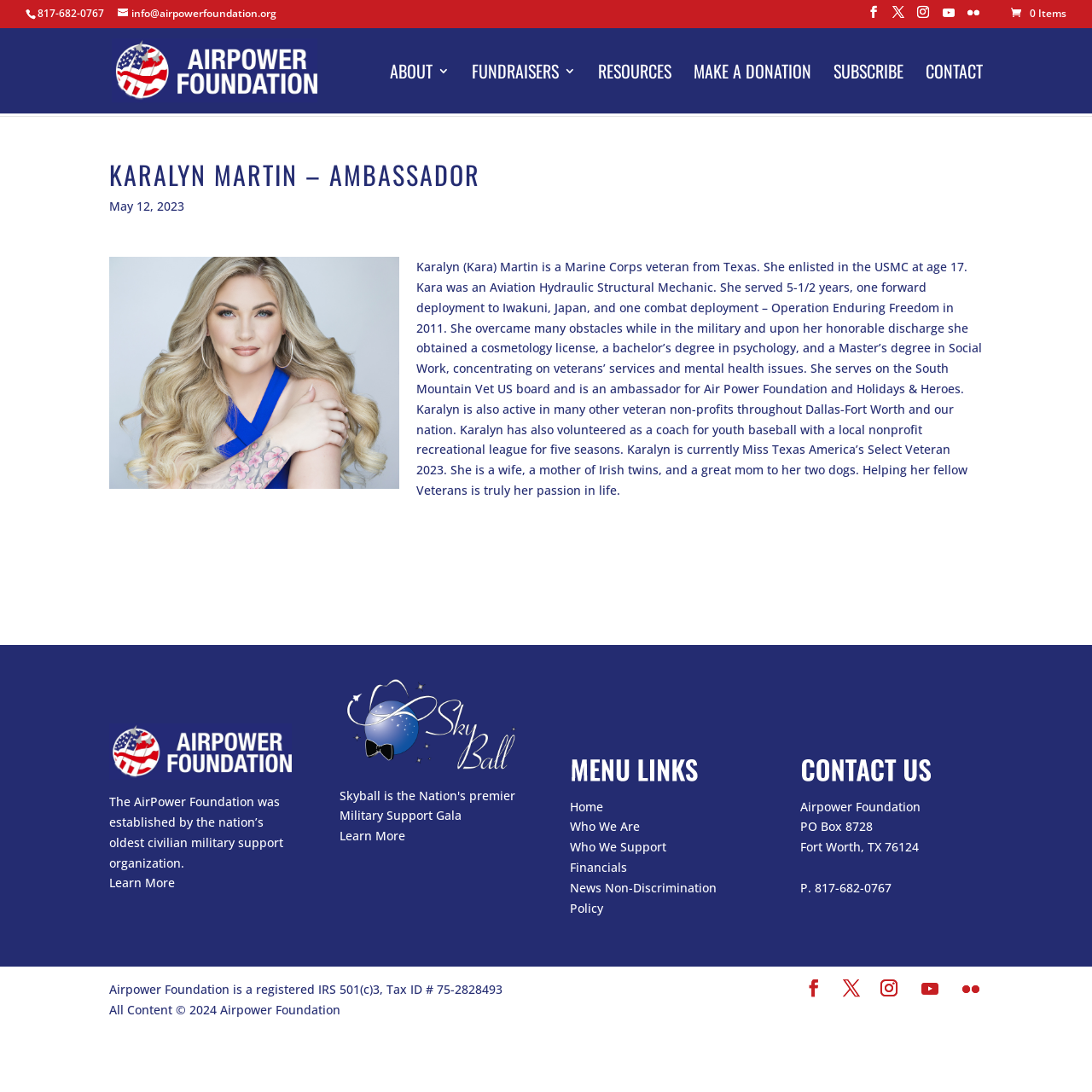What is Karalyn Martin's occupation?
Refer to the screenshot and deliver a thorough answer to the question presented.

Based on the webpage content, Karalyn Martin is an Ambassador for Airpower Foundation and Holidays & Heroes, as mentioned in her biography.